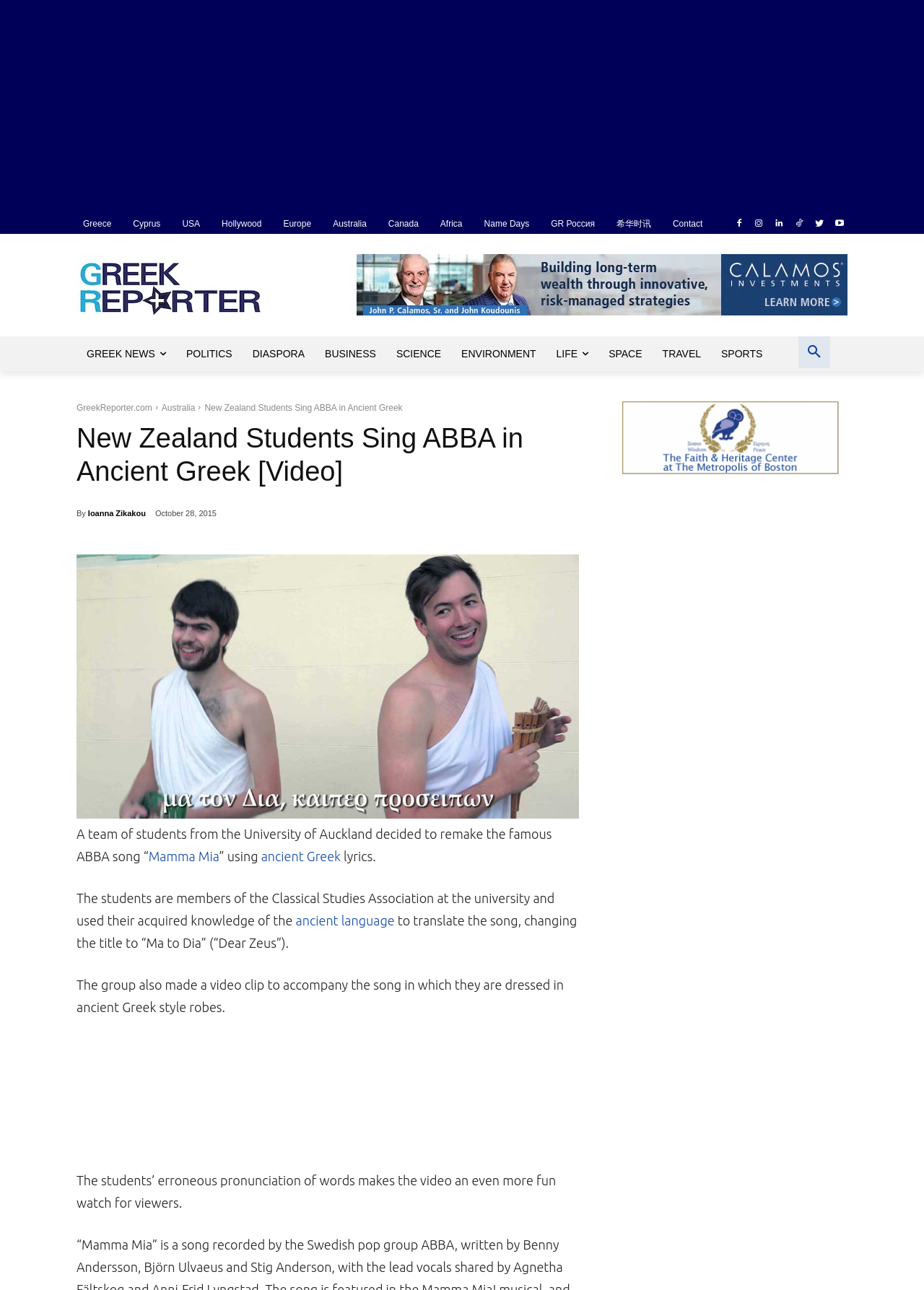Provide an in-depth caption for the webpage.

This webpage is about a news article featuring a team of students from the University of Auckland who remade the famous ABBA song "Mamma Mia" using ancient Greek lyrics. 

At the top of the page, there is a horizontal menu with links to various categories such as Greece, Cyprus, USA, Hollywood, Europe, Australia, Canada, Africa, and more. Below this menu, there is a banner with a link to "Greek news from Greece and the world" accompanied by an image. 

To the right of the banner, there is another advertisement banner with an image and a link to "John Calamos Greek Reporter Ad". 

Below these banners, there is a horizontal menu with links to different news categories such as GREEK NEWS, POLITICS, DIASPORA, BUSINESS, SCIENCE, ENVIRONMENT, LIFE, SPACE, TRAVEL, and SPORTS. 

On the left side of the page, there is a search button and a link to the website's logo, "GreekReporter.com". 

The main article is titled "New Zealand Students Sing ABBA in Ancient Greek [Video]" and is written by Ioanna Zikakou. The article is dated October 28, 2015. 

The article features an image of the students and describes how they remade the famous ABBA song using ancient Greek lyrics. The students, who are members of the Classical Studies Association at the university, used their knowledge of the ancient language to translate the song, changing the title to “Ma to Dia” (“Dear Zeus”). 

The article also mentions that the students made a video clip to accompany the song, in which they are dressed in ancient Greek style robes. The students' pronunciation of words in the video is described as erroneous, making it a fun watch for viewers. 

At the bottom of the page, there is a link to "The Behrakis Foundation supports Greek news" accompanied by an image.